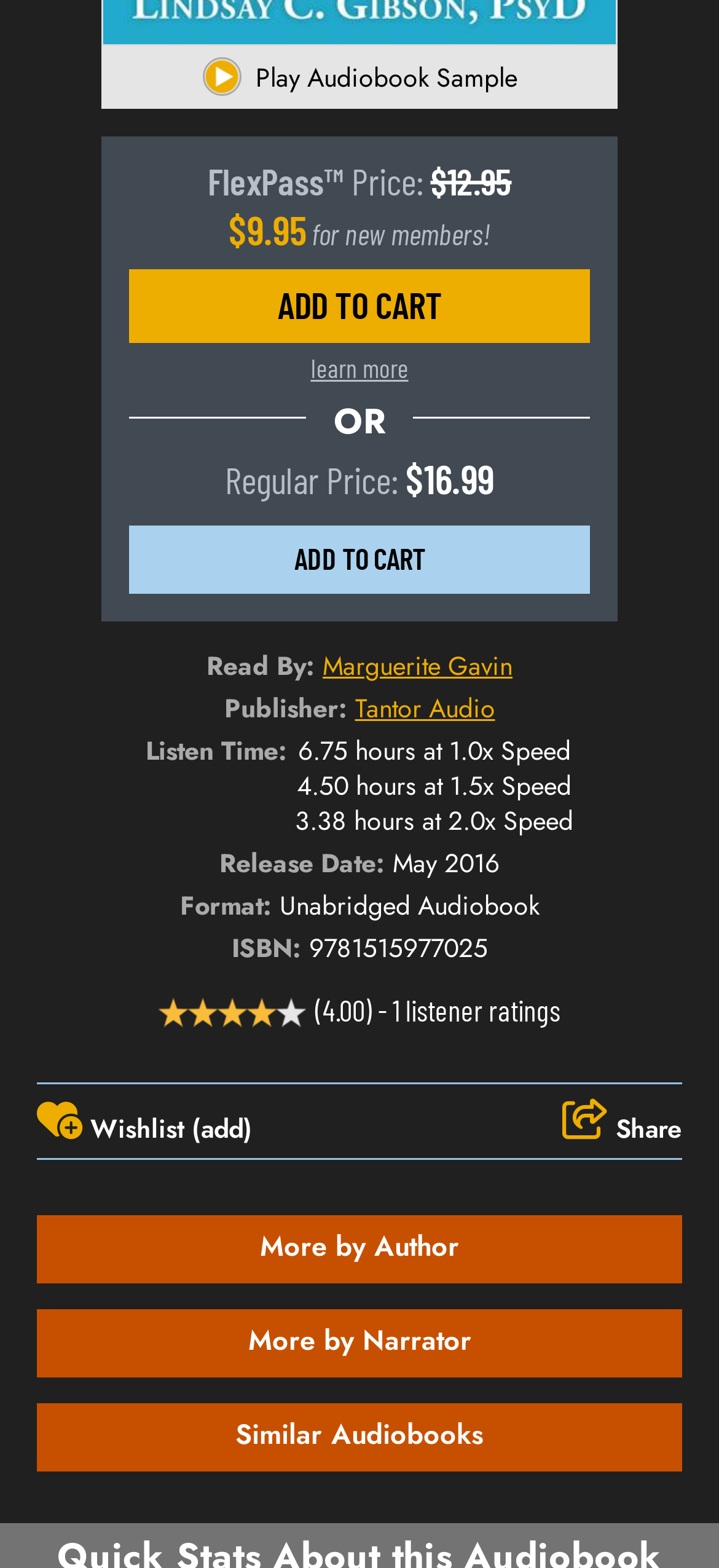What is the publisher of this audiobook?
Based on the image, answer the question with as much detail as possible.

The publisher of this audiobook can be found by looking at the 'Publisher:' section, which lists the publisher as Tantor Audio.